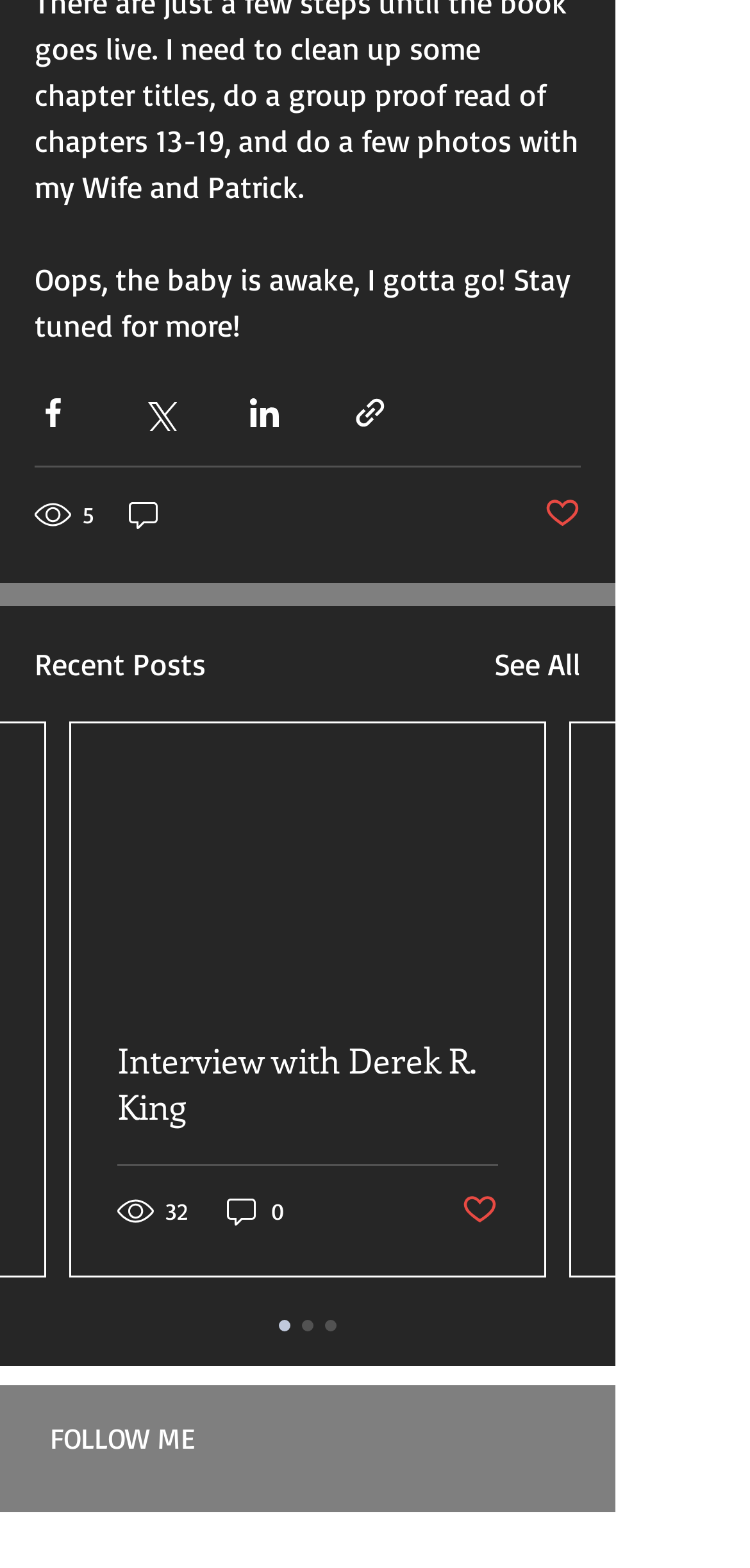Calculate the bounding box coordinates of the UI element given the description: "Post not marked as liked".

[0.726, 0.316, 0.774, 0.342]